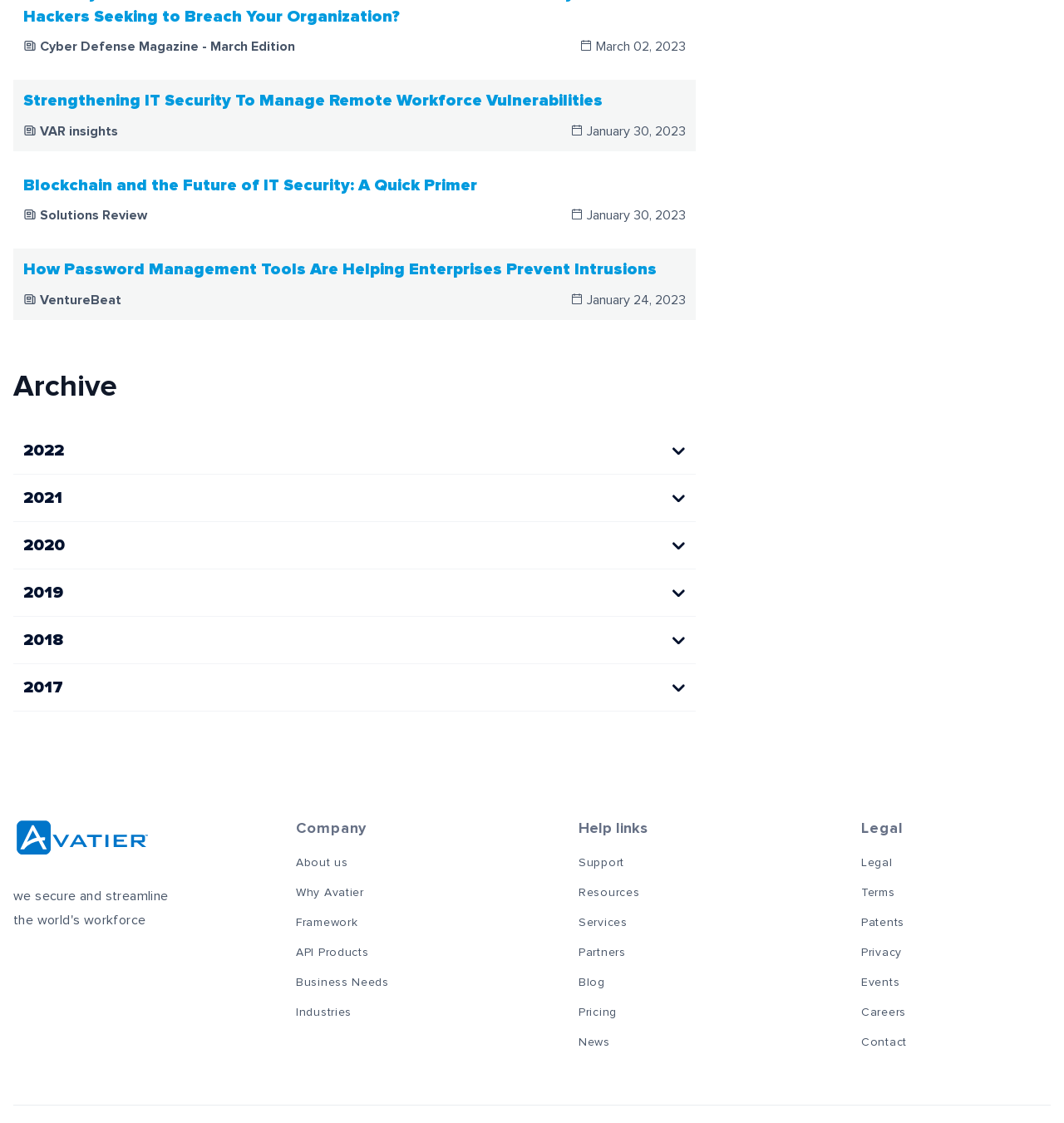Analyze the image and give a detailed response to the question:
What is the topic of the second article?

I found the topic of the second article by looking at its heading, which is 'Blockchain and the Future of IT Security: A Quick Primer'. This suggests that the article is about the relationship between blockchain and IT security.